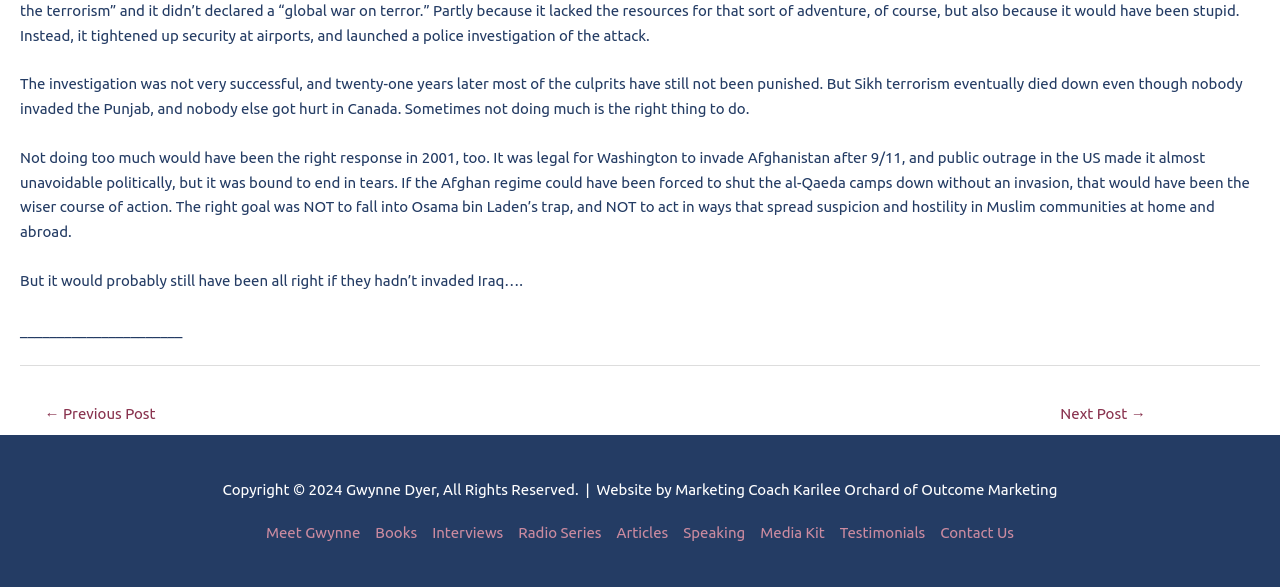What is the main topic of the article?
Please answer the question with as much detail and depth as you can.

The main topic of the article can be inferred from the text content, which discusses the investigation of Sikh terrorism, the invasion of Afghanistan, and the consequences of these actions. The text also compares the responses to these events, suggesting that not doing much can sometimes be the right thing to do.